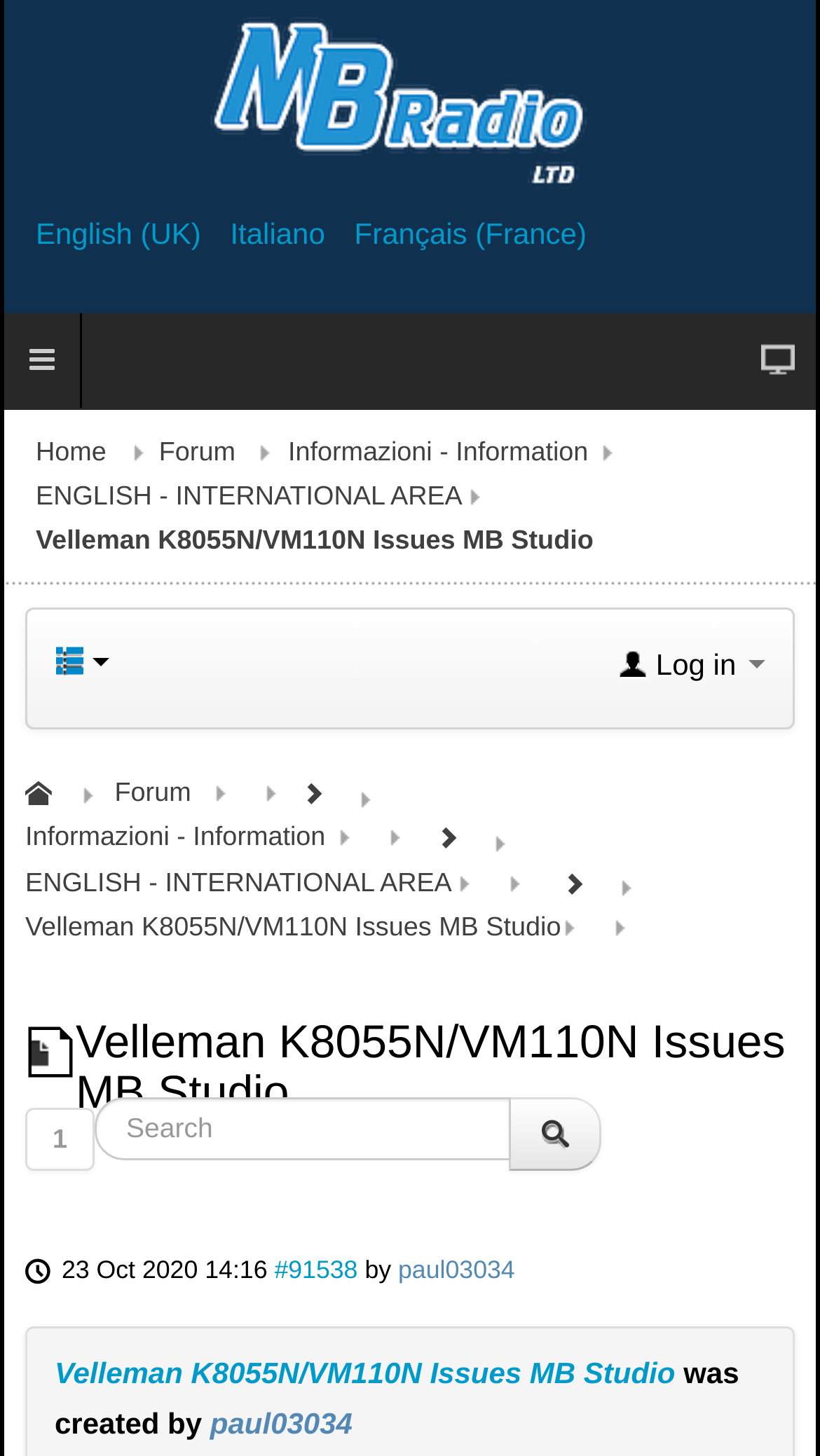Determine the main text heading of the webpage and provide its content.

Velleman K8055N/VM110N Issues MB Studio